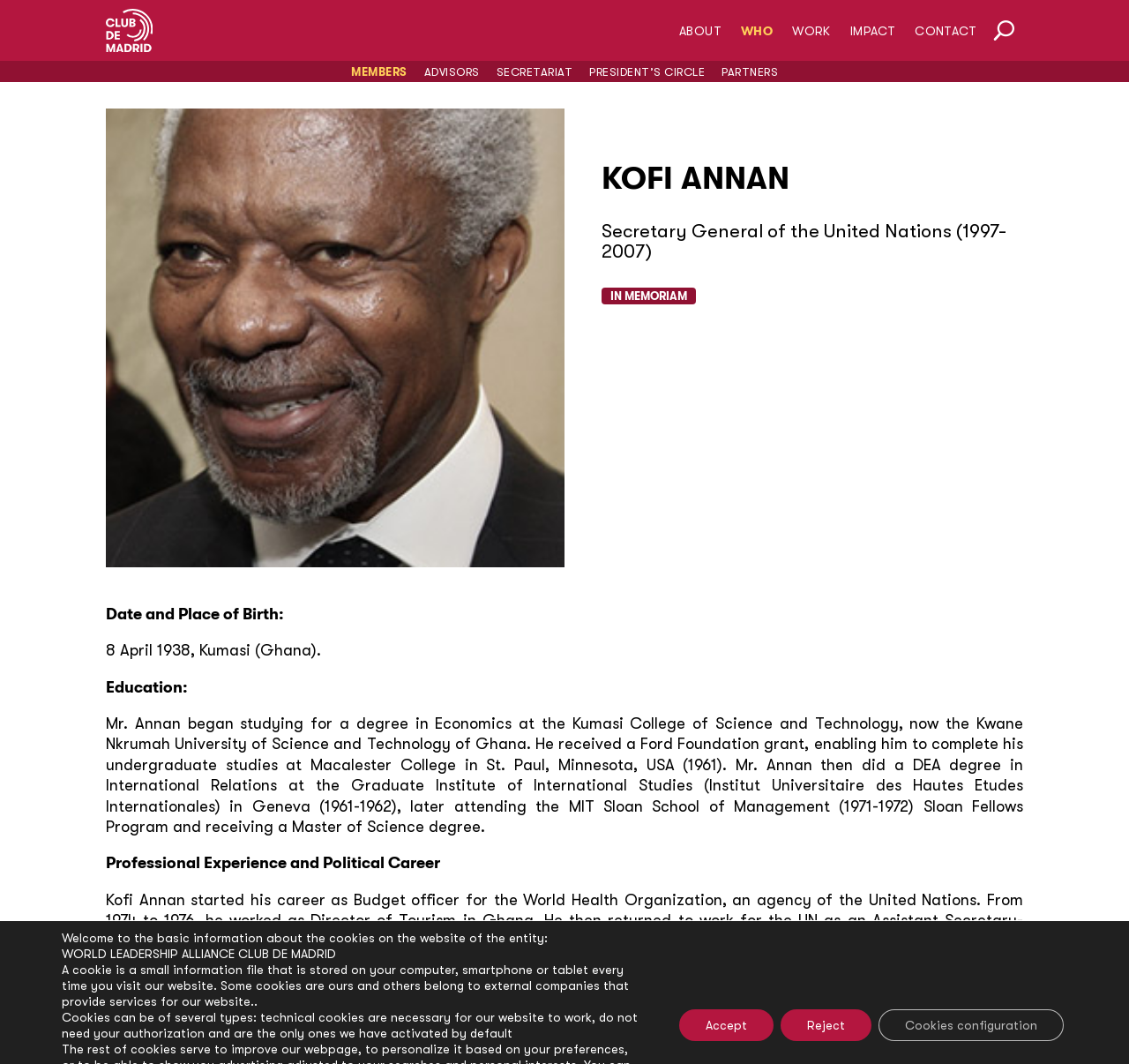Carefully examine the image and provide an in-depth answer to the question: What is the name of the organization Kofi Annan is a Honorary Member of?

I found this information by looking at the root element 'Kofi Annan Secretary General UN Honorary Member Club de Madrid' which mentions the organization he is a Honorary Member of.